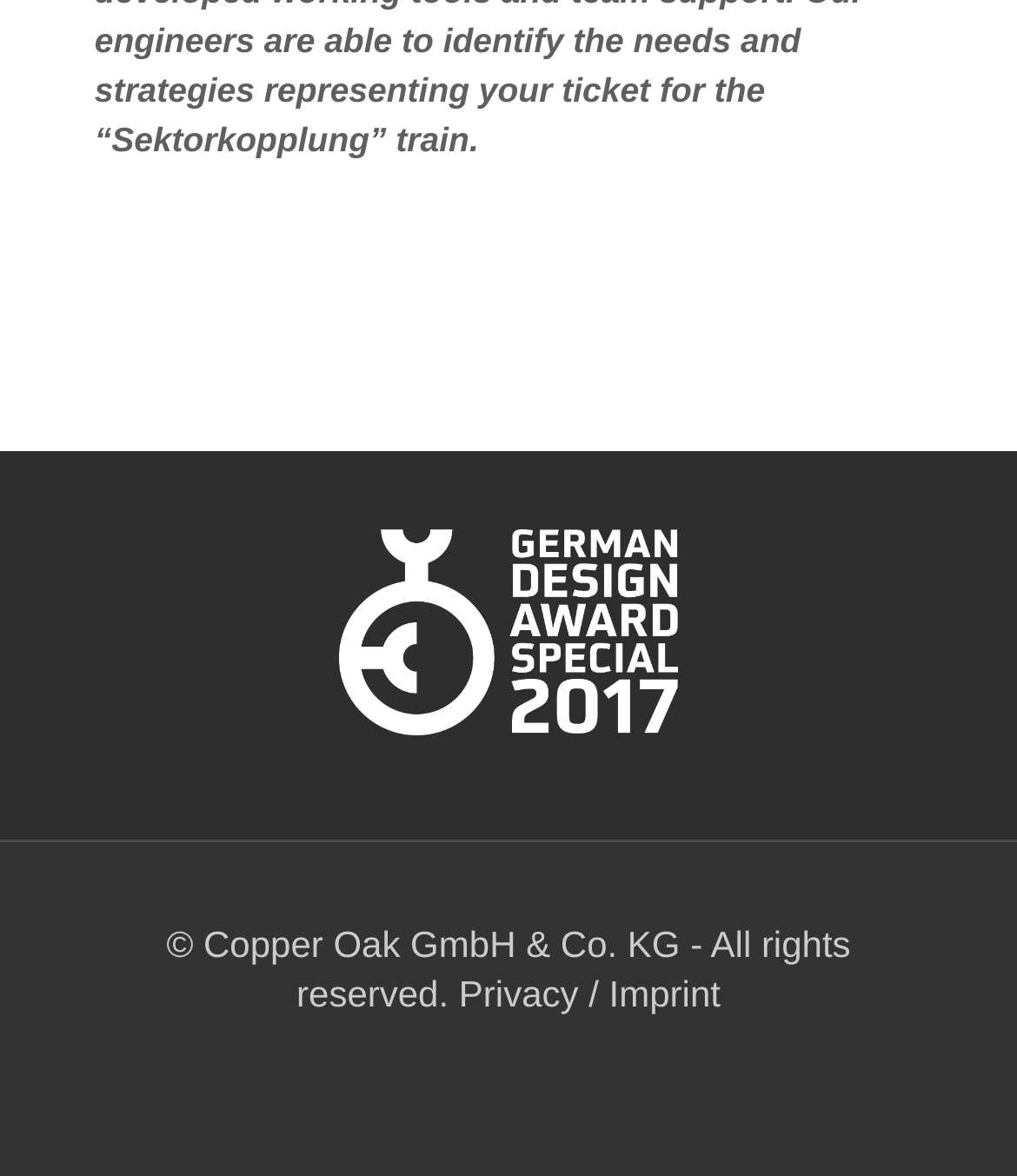How many links are present in the footer?
Using the picture, provide a one-word or short phrase answer.

3